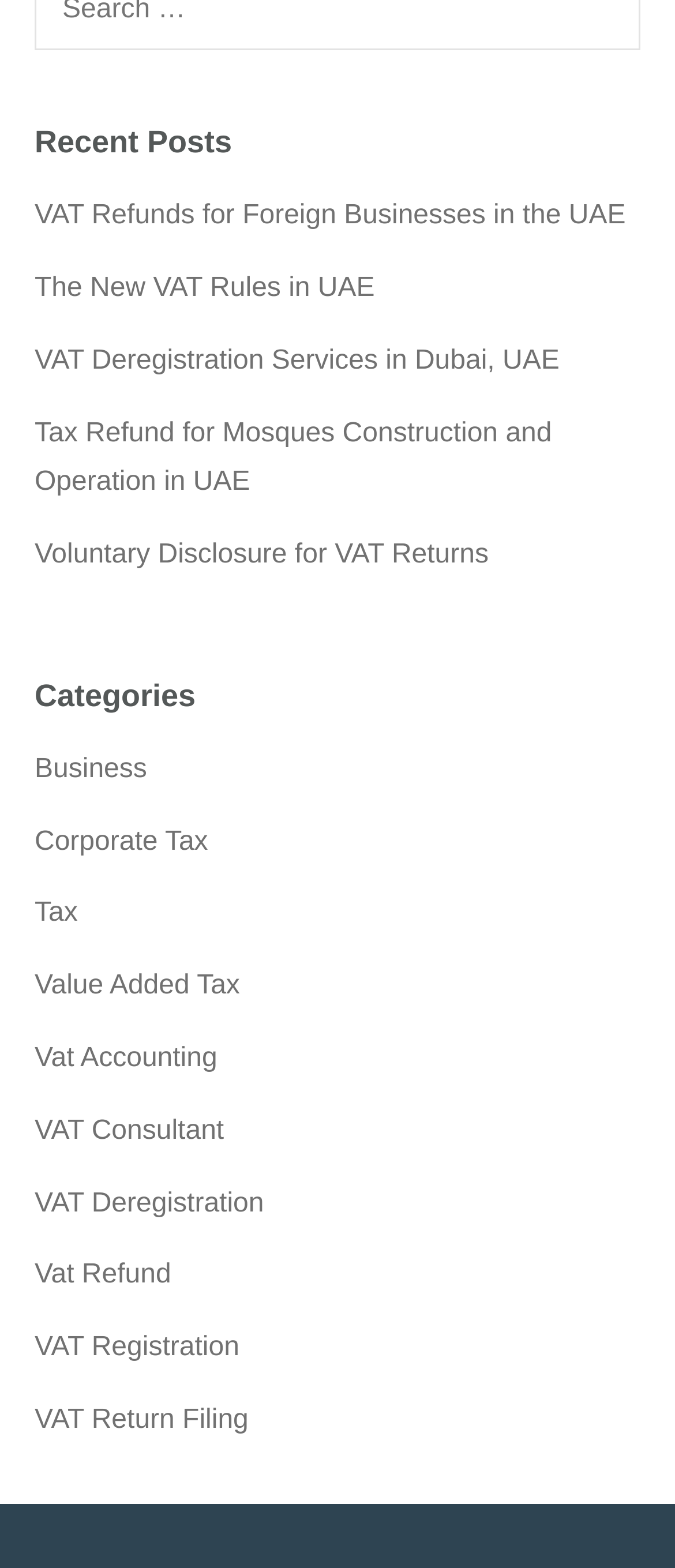Show the bounding box coordinates of the region that should be clicked to follow the instruction: "read about VAT refunds for foreign businesses in the UAE."

[0.051, 0.128, 0.927, 0.147]